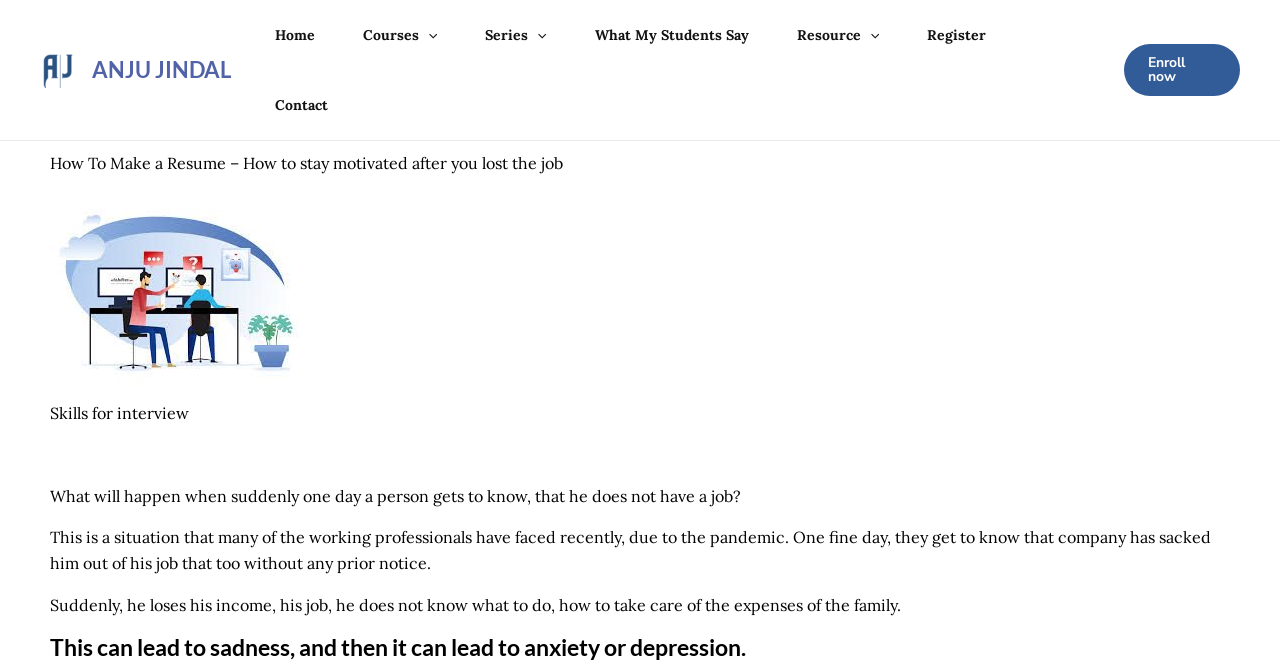Provide your answer in one word or a succinct phrase for the question: 
What is the feeling that can result from suddenly losing a job?

Sadness